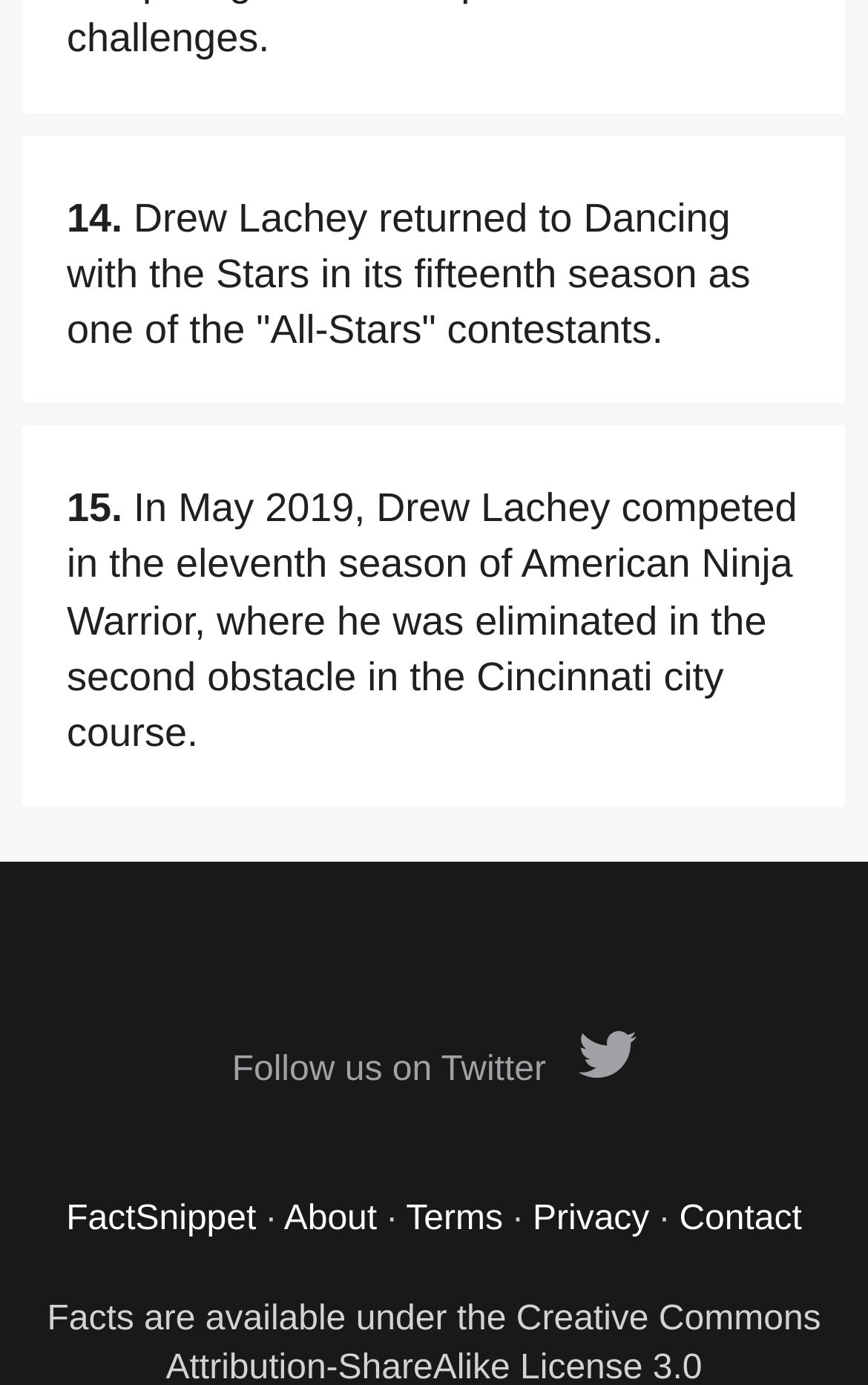What is the season number of Dancing with the Stars that Drew Lachey returned to?
Please give a detailed and elaborate answer to the question based on the image.

The text 'Drew Lachey returned to Dancing with the Stars in its fifteenth season...' explicitly states that the season number is 15.